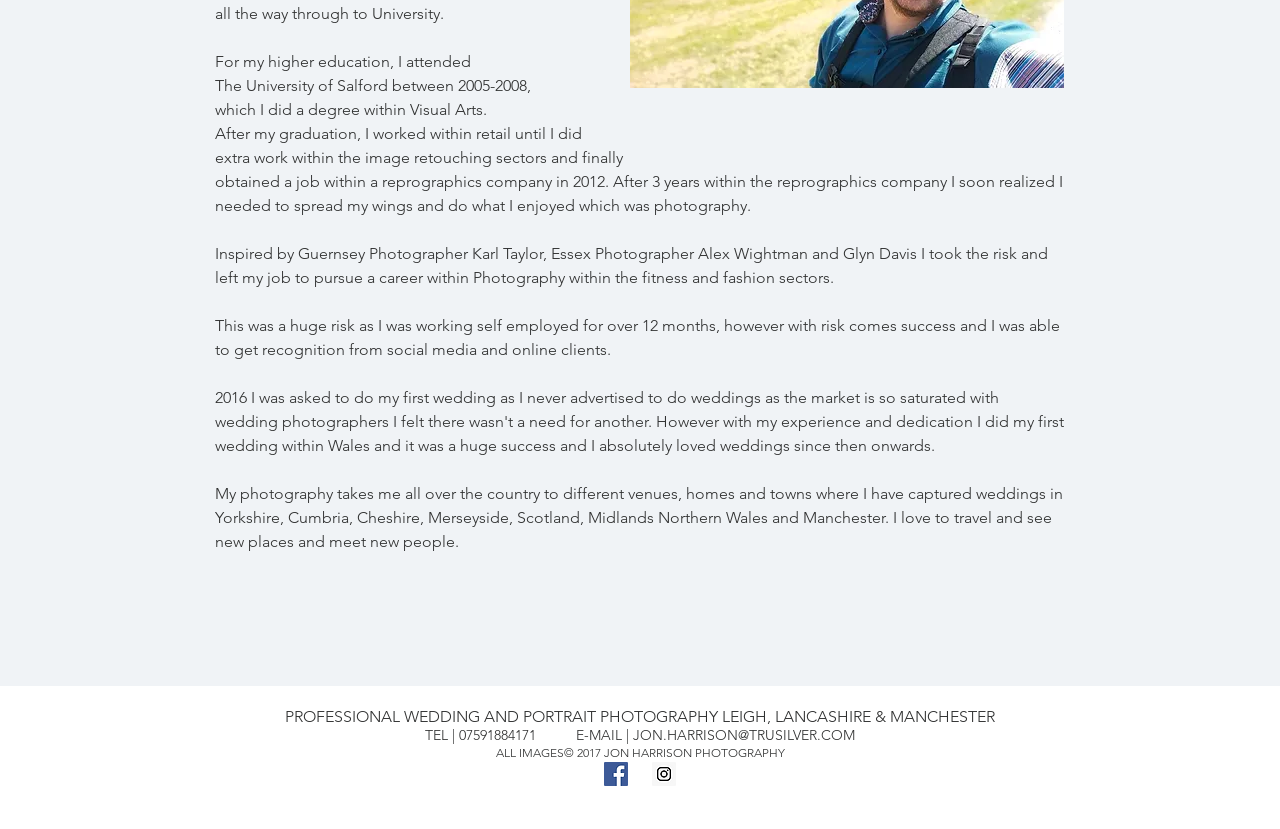Using the given description, provide the bounding box coordinates formatted as (top-left x, top-left y, bottom-right x, bottom-right y), with all values being floating point numbers between 0 and 1. Description: JON.HARRISON@TRUSILVER.COM

[0.495, 0.876, 0.668, 0.897]